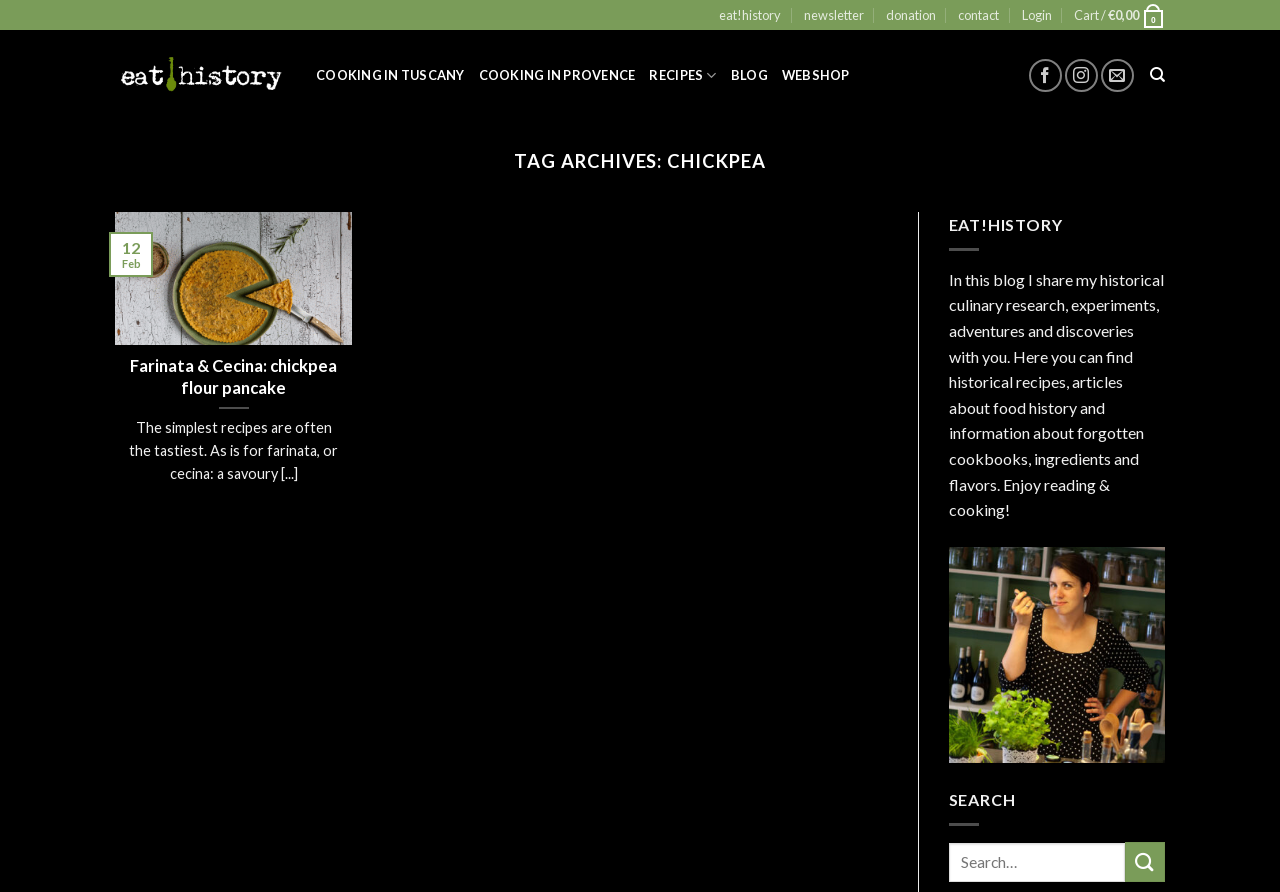Determine the main heading of the webpage and generate its text.

TAG ARCHIVES: CHICKPEA